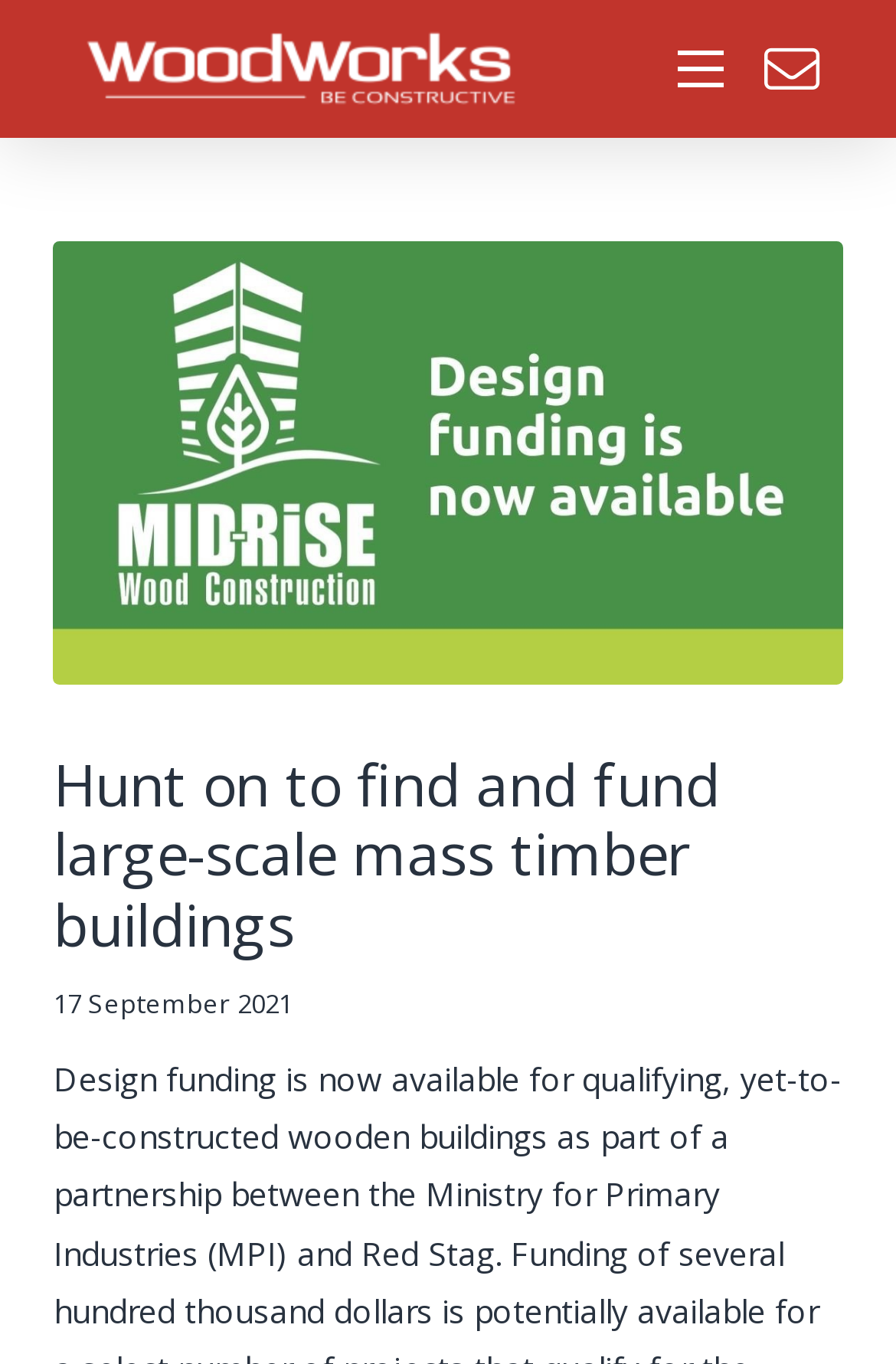Is the modal content expanded by default?
From the screenshot, supply a one-word or short-phrase answer.

No